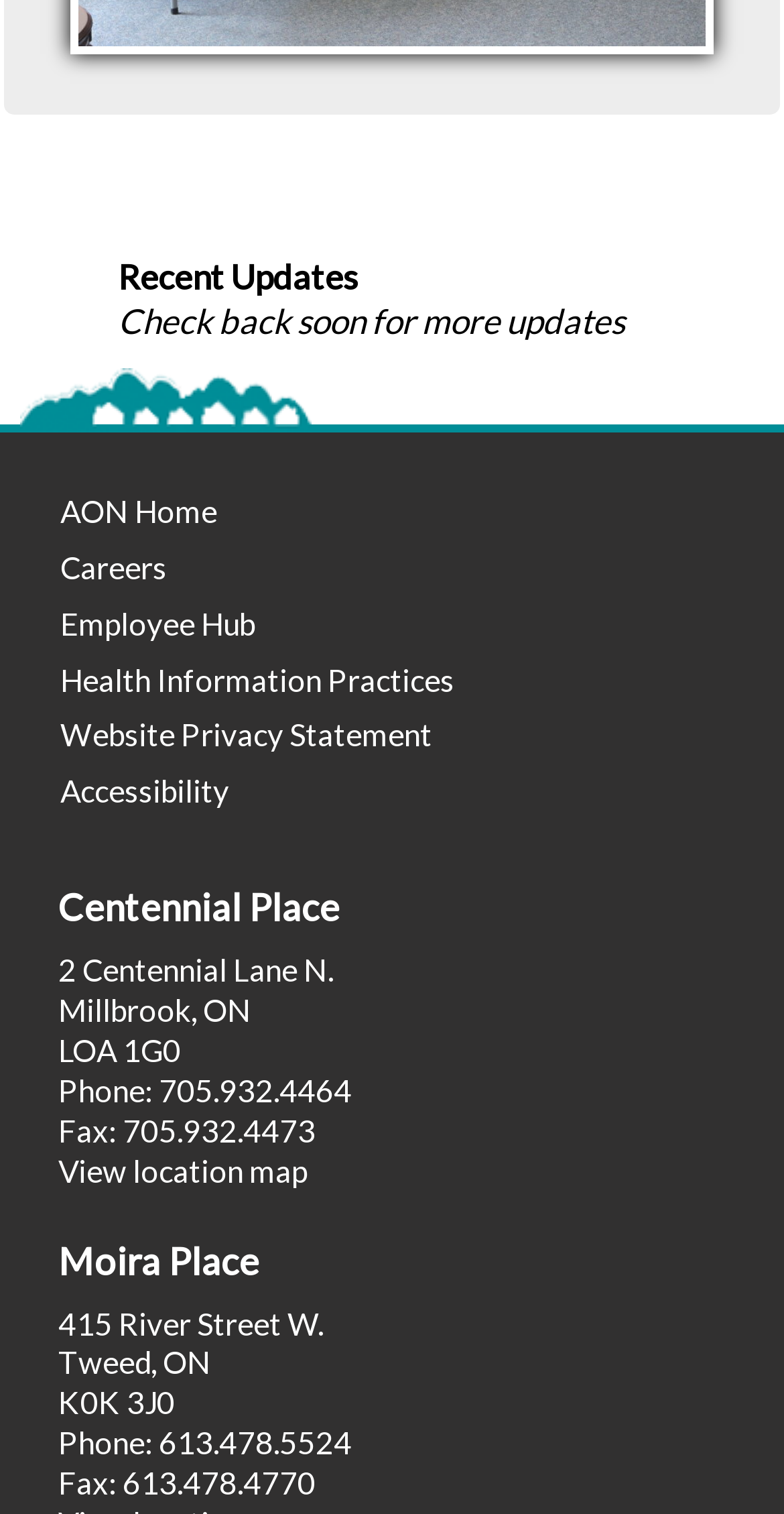Bounding box coordinates should be in the format (top-left x, top-left y, bottom-right x, bottom-right y) and all values should be floating point numbers between 0 and 1. Determine the bounding box coordinate for the UI element described as: Website Privacy Statement

[0.077, 0.474, 0.551, 0.497]